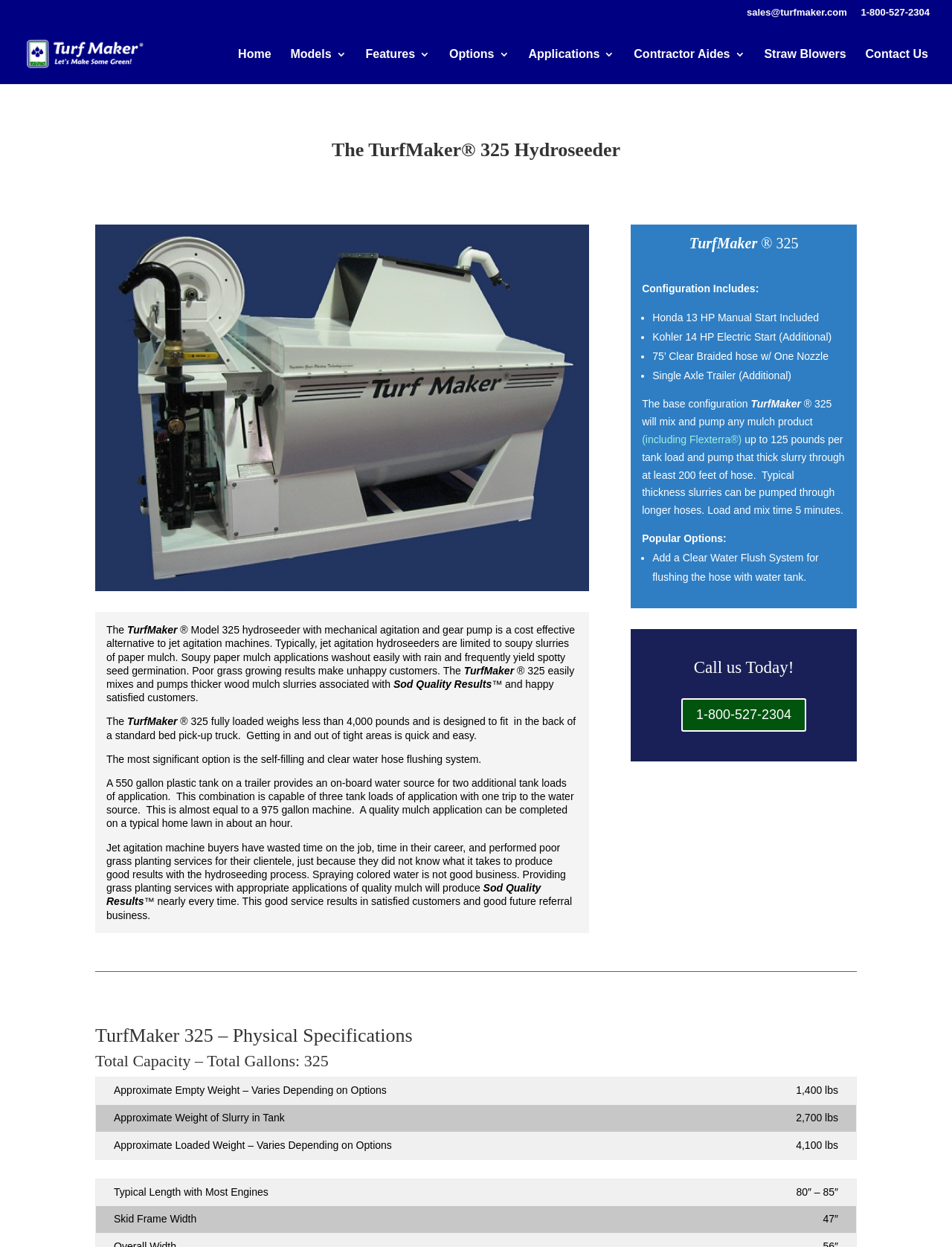Find the bounding box coordinates of the clickable region needed to perform the following instruction: "Call the phone number 1-800-527-2304". The coordinates should be provided as four float numbers between 0 and 1, i.e., [left, top, right, bottom].

[0.904, 0.006, 0.977, 0.019]